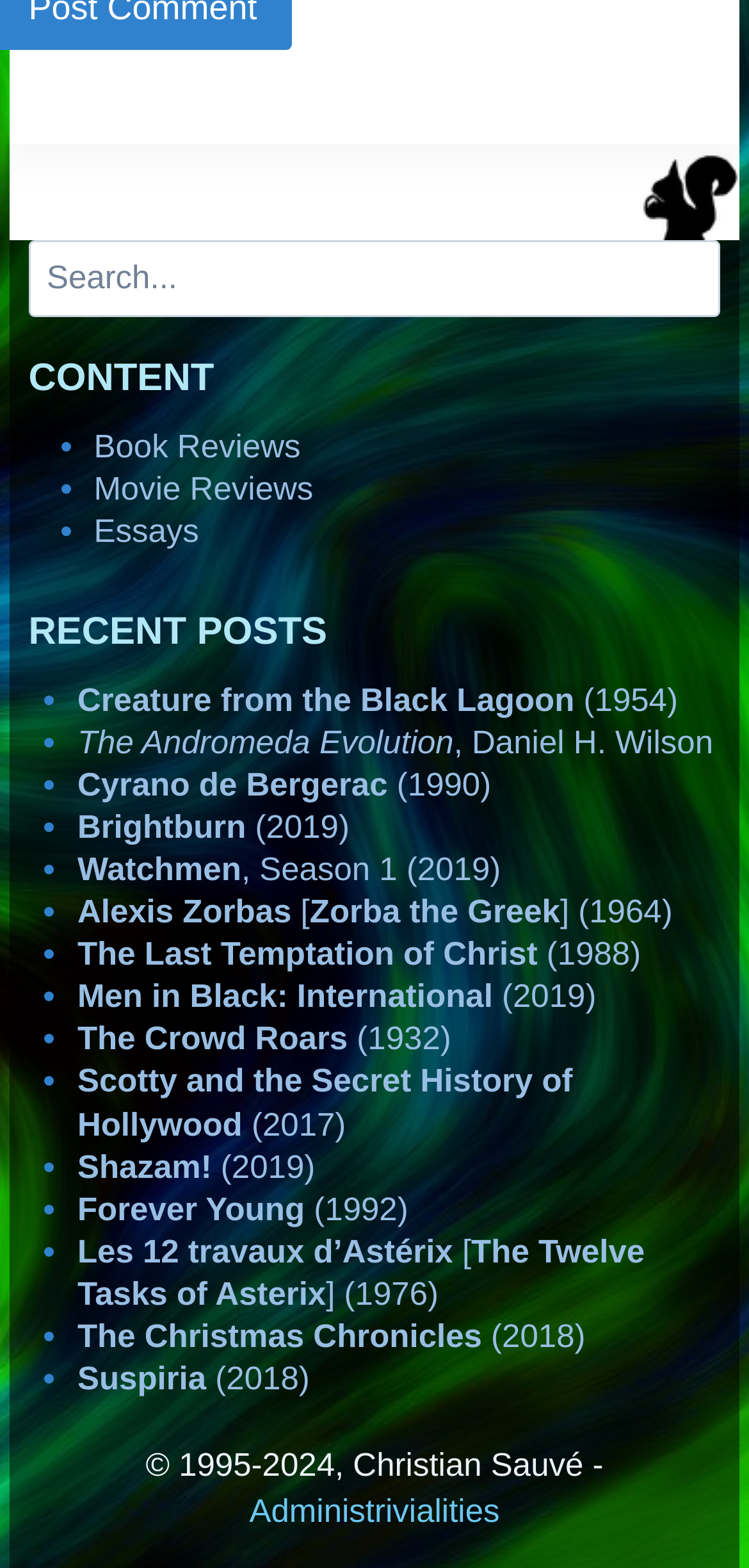Show the bounding box coordinates for the HTML element described as: "Men in Black: International (2019)".

[0.103, 0.624, 0.796, 0.647]